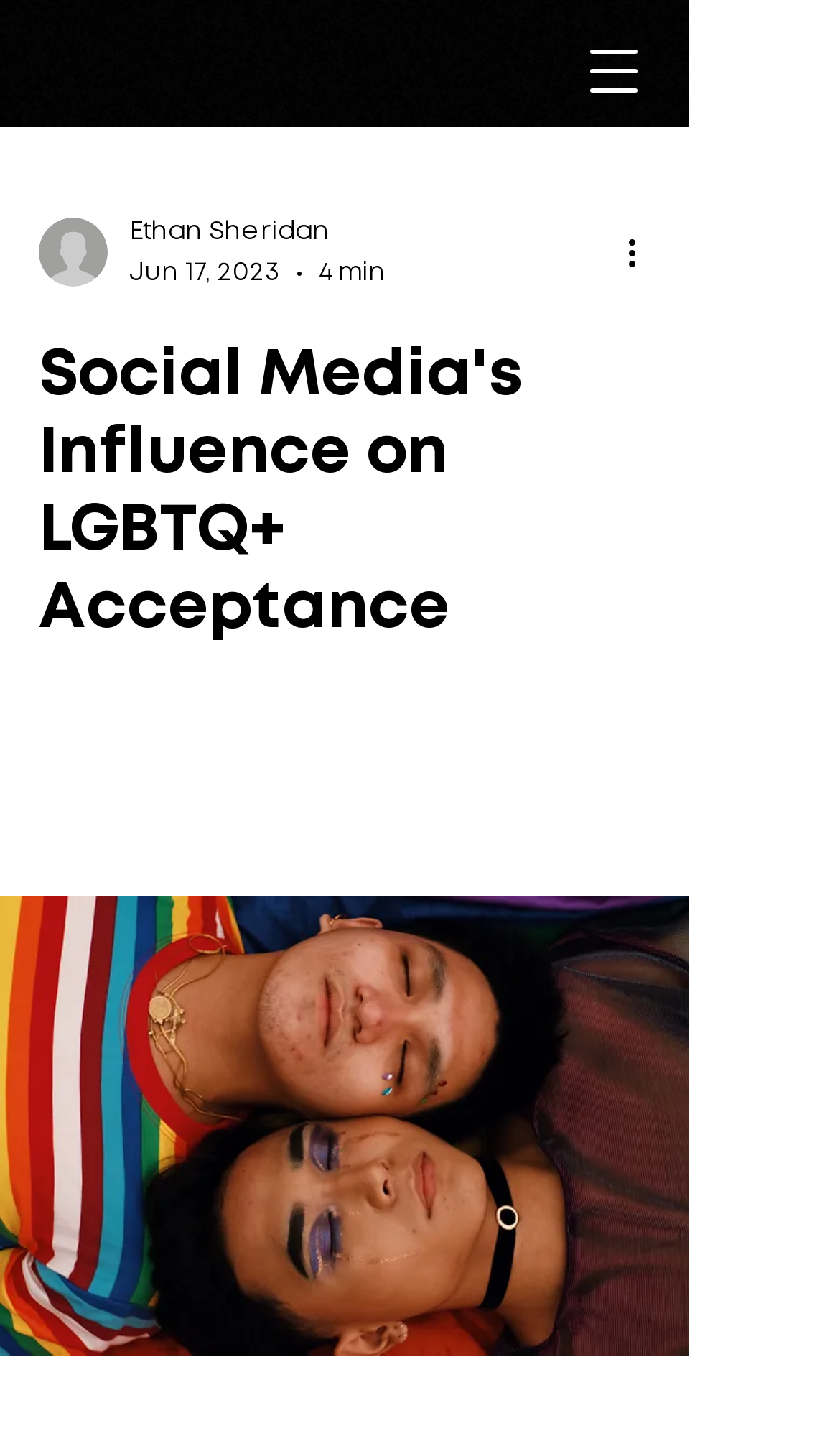Refer to the element description Ethan Sheridan and identify the corresponding bounding box in the screenshot. Format the coordinates as (top-left x, top-left y, bottom-right x, bottom-right y) with values in the range of 0 to 1.

[0.154, 0.147, 0.459, 0.176]